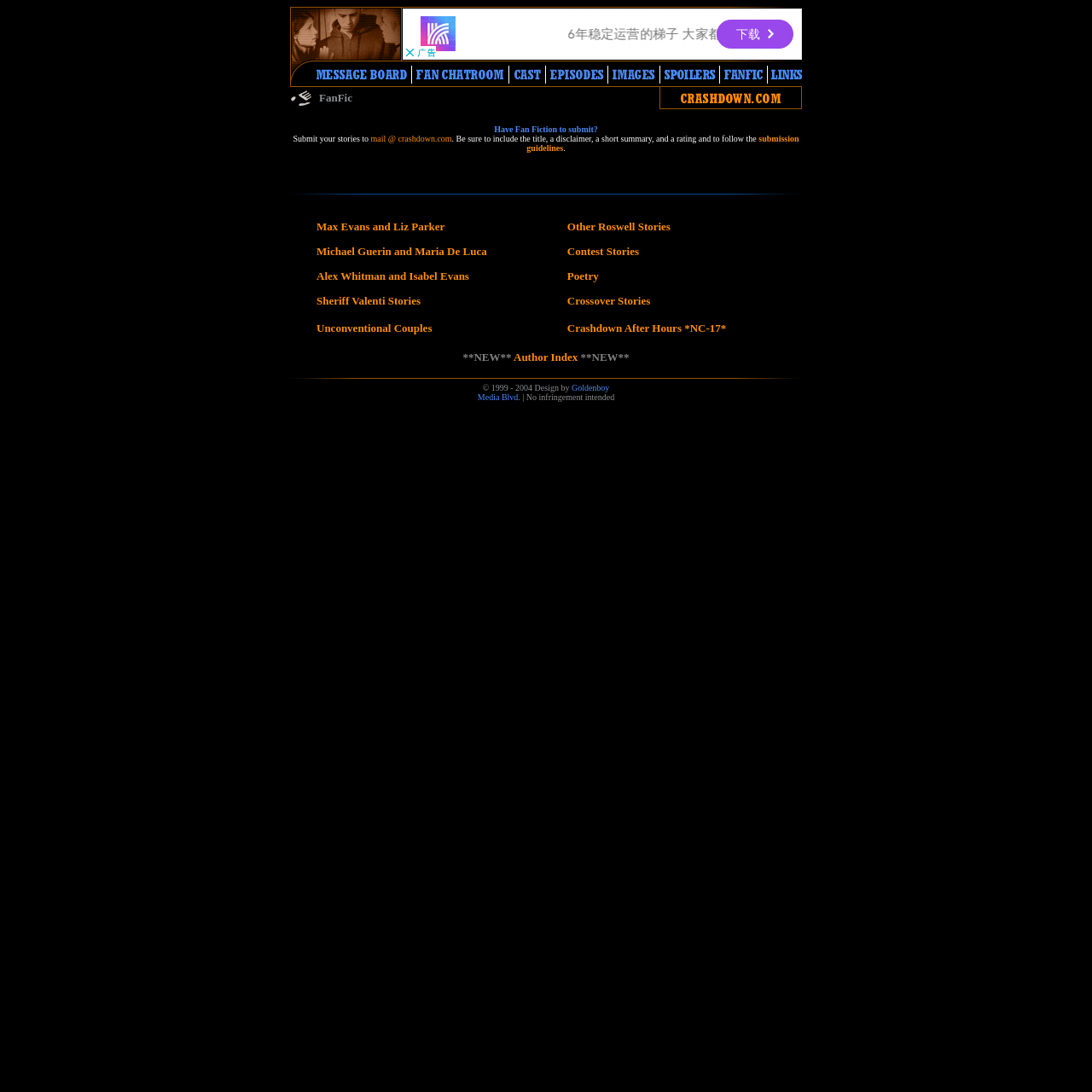Provide a thorough description of the webpage you see.

The webpage is dedicated to Roswell fan fiction, with a focus on Crashdown. At the top, there is a layout table with several rows, each containing an image, a link, or an advertisement. The first row has an image, followed by a row with a link and an advertisement. The third row has another image, and the fourth row has multiple links, each with an accompanying image.

Below this layout table, there is another table with a row containing a cell with the title "FanFic". This cell is divided into two parts: one with an image and another with a link. The link has an accompanying image.

The main content of the webpage is organized in a large layout table with multiple rows. The first row is empty, followed by a row with a cell containing a message that invites users to submit their fan fiction stories to a specific email address, with a link to the submission guidelines. The subsequent rows are empty, except for one that contains an image.

The most prominent feature of the webpage is a long list of categories for Roswell fan fiction stories, including pairings such as Max Evans and Liz Parker, Michael Guerin and Maria De Luca, and Alex Whitman and Isabel Evans, as well as other categories like Unconventional Couples, Other Roswell Stories, Contest Stories, Poetry, and Crossover Stories. Each category is a link, and they are organized into two columns. The list is followed by a note indicating that some stories are rated NC-17.